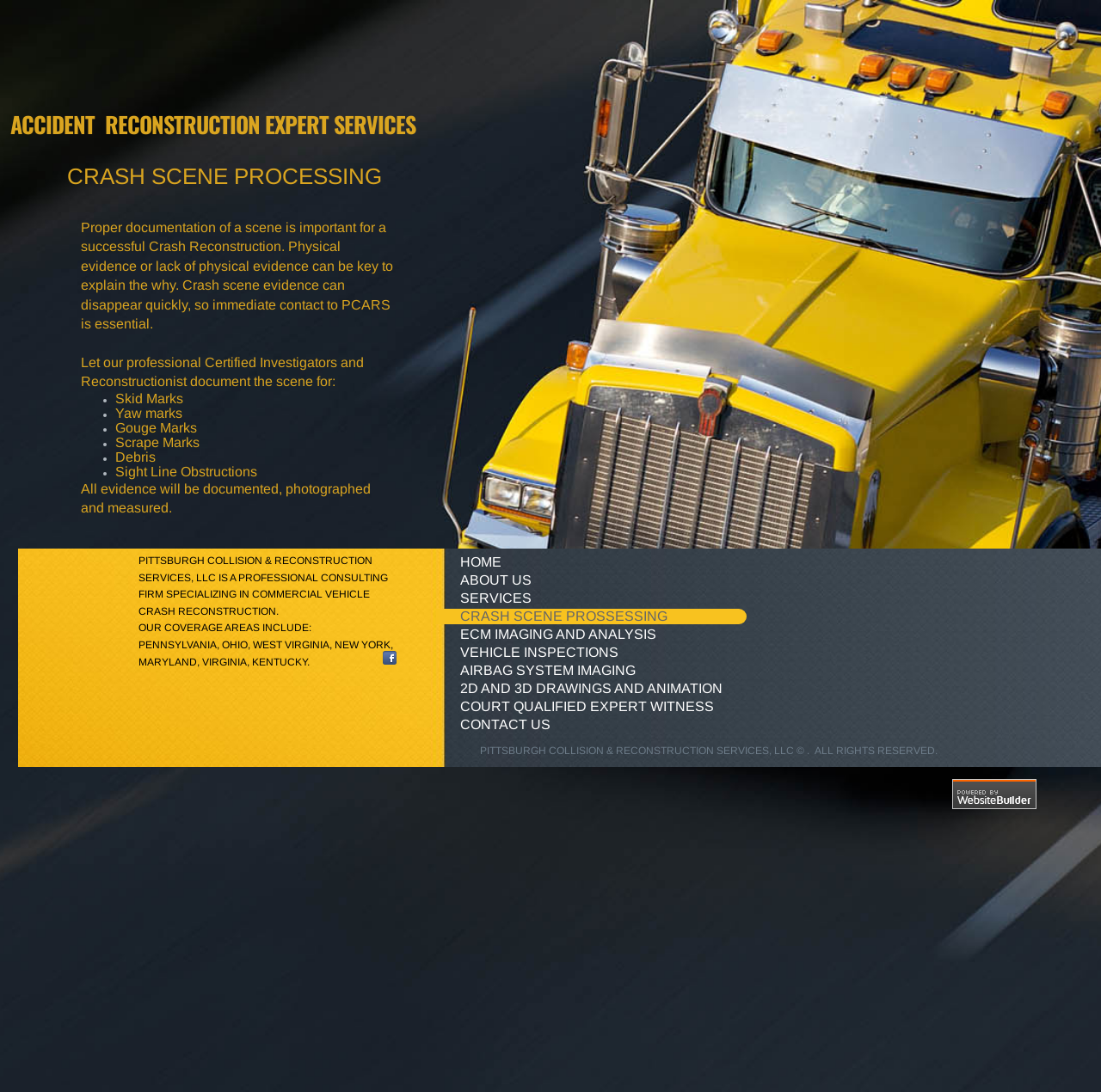Identify the bounding box coordinates of the section to be clicked to complete the task described by the following instruction: "Click on ABOUT US". The coordinates should be four float numbers between 0 and 1, formatted as [left, top, right, bottom].

[0.396, 0.524, 0.504, 0.538]